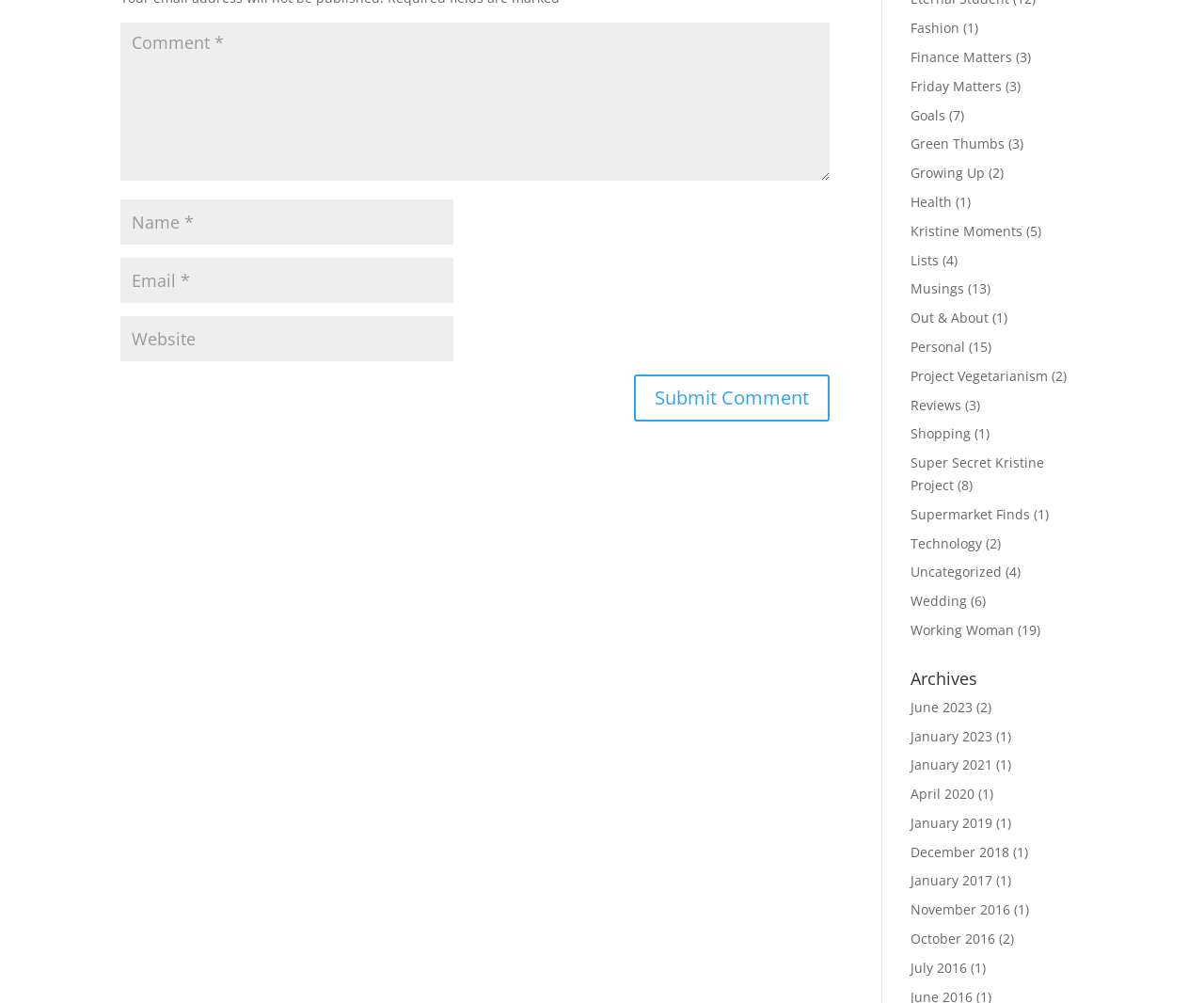Please give a succinct answer to the question in one word or phrase:
How many categories are listed?

24